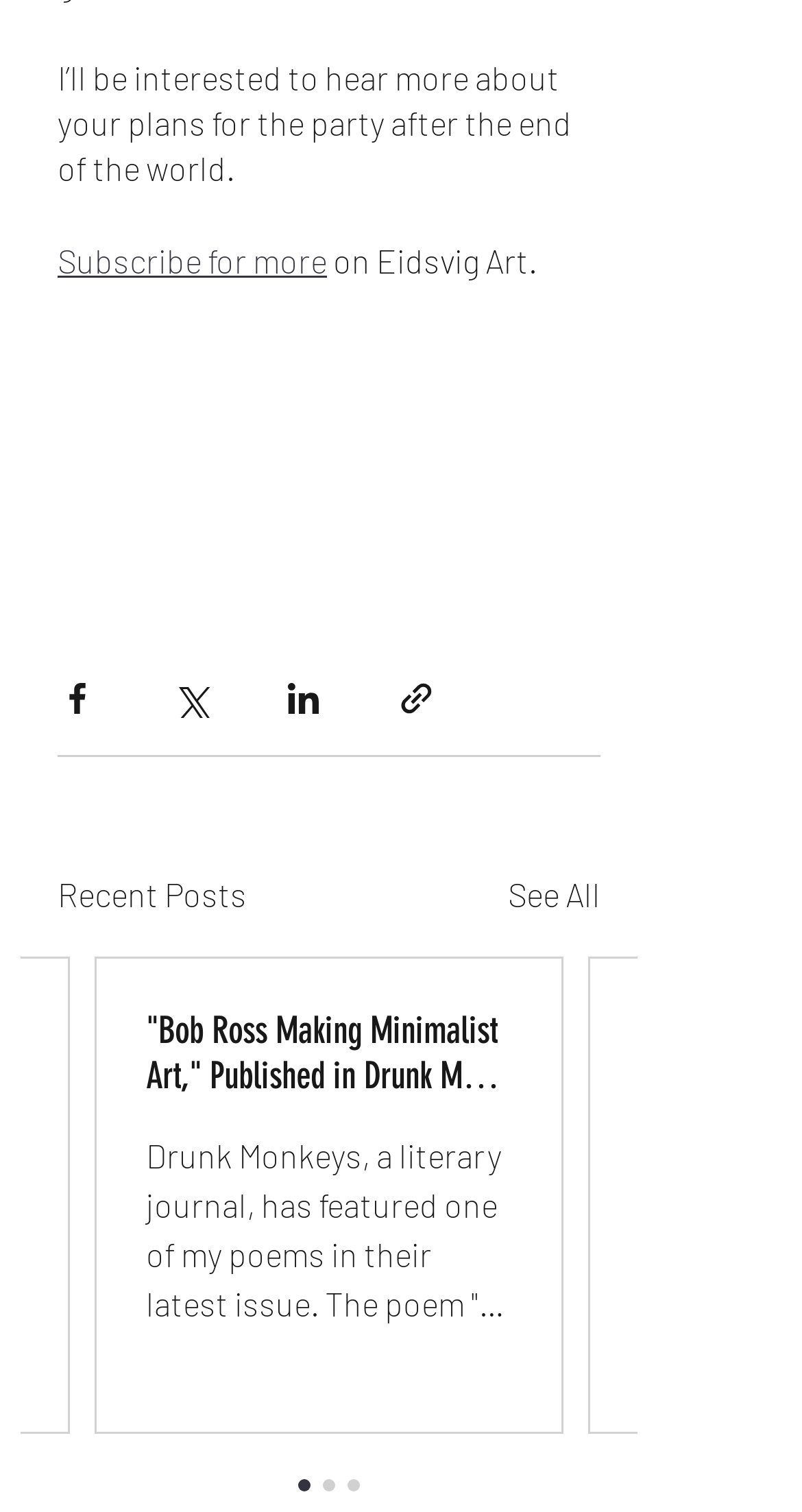Find the bounding box coordinates of the element to click in order to complete the given instruction: "Download the podcast."

None